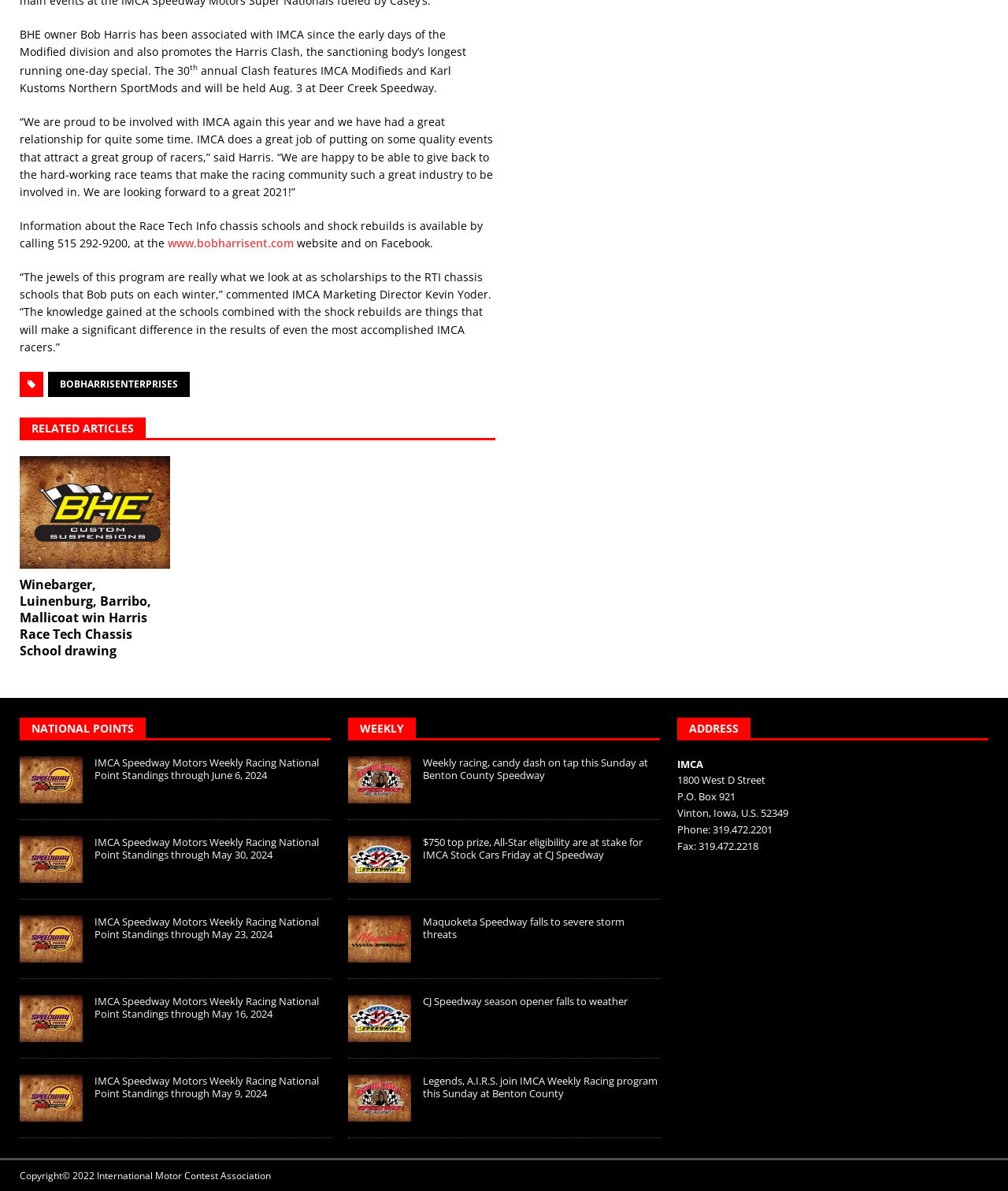What is the phone number of IMCA?
Look at the image and construct a detailed response to the question.

The phone number of IMCA is mentioned at the bottom of the webpage, along with the address and fax number.